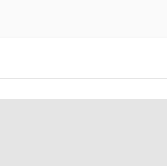From the details in the image, provide a thorough response to the question: What is the date of the news?

The date of the news is obtained by reading the caption, which mentions that the date associated with this news is listed as July 4, 2017, suggesting the relevancy of the content to those following aviation news or planning travel arrangements.